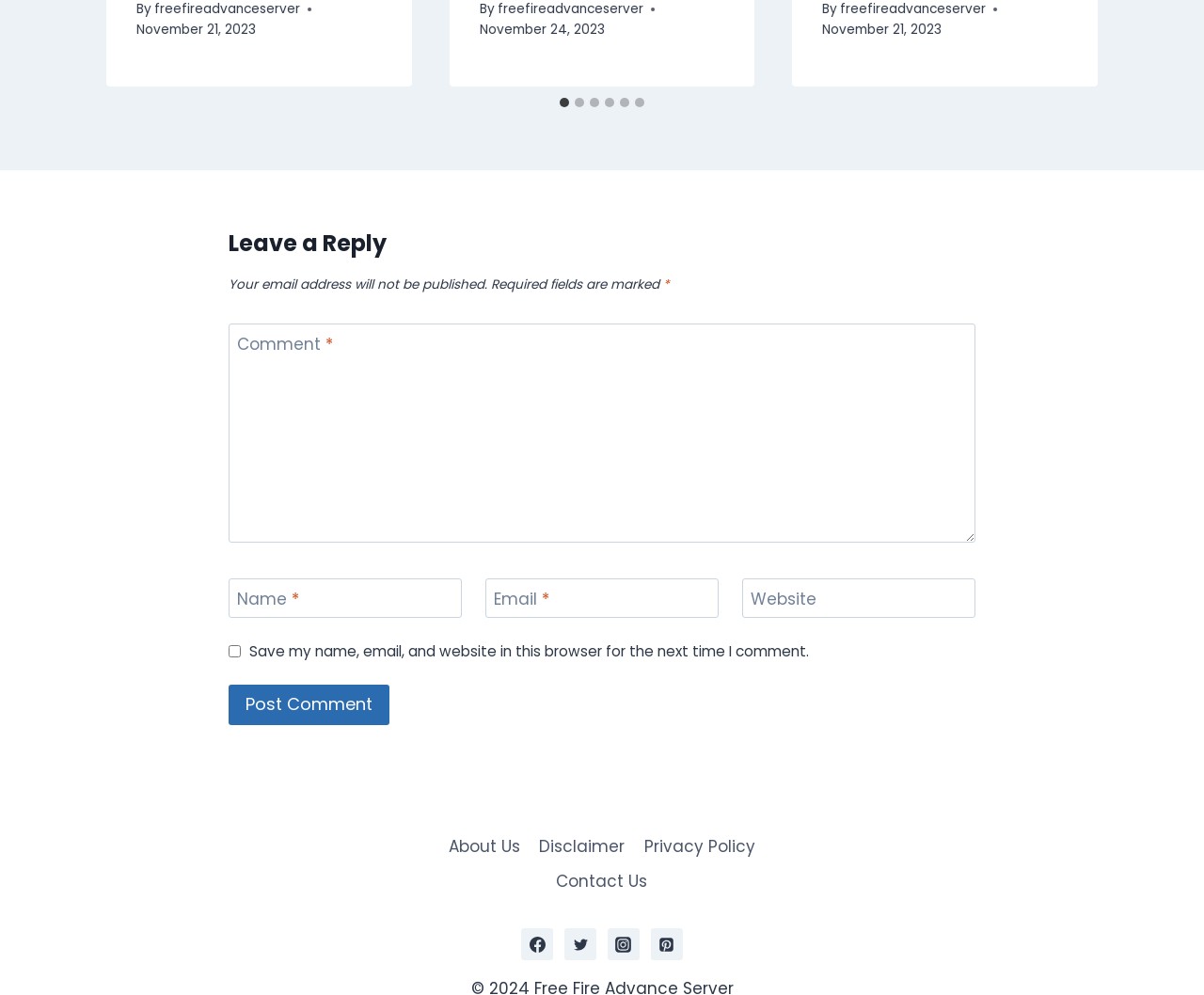Identify and provide the bounding box for the element described by: "name="submit" value="Post Comment"".

[0.19, 0.688, 0.323, 0.729]